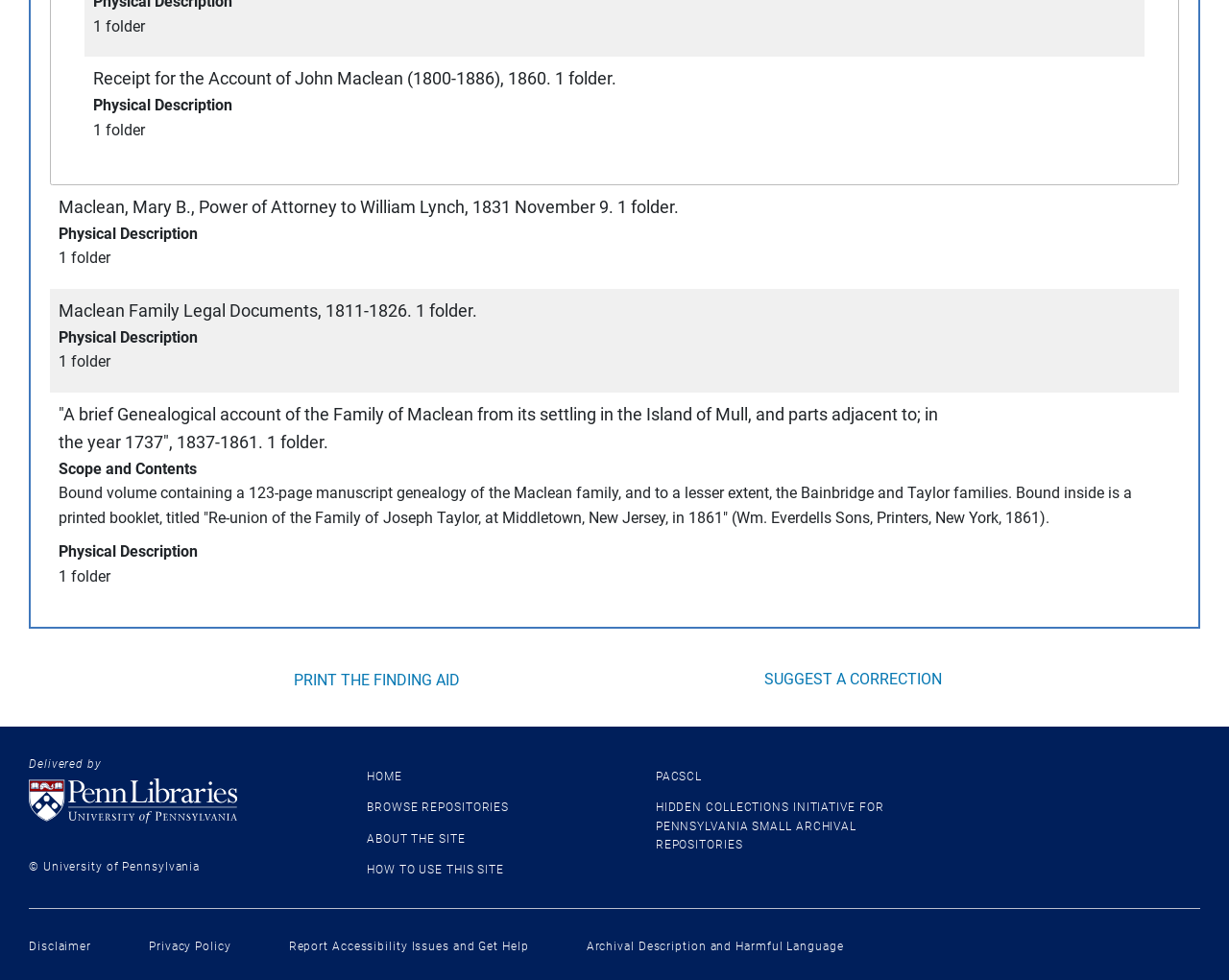Give a short answer to this question using one word or a phrase:
What is the purpose of the button 'PRINT THE FINDING AID'?

To print the finding aid